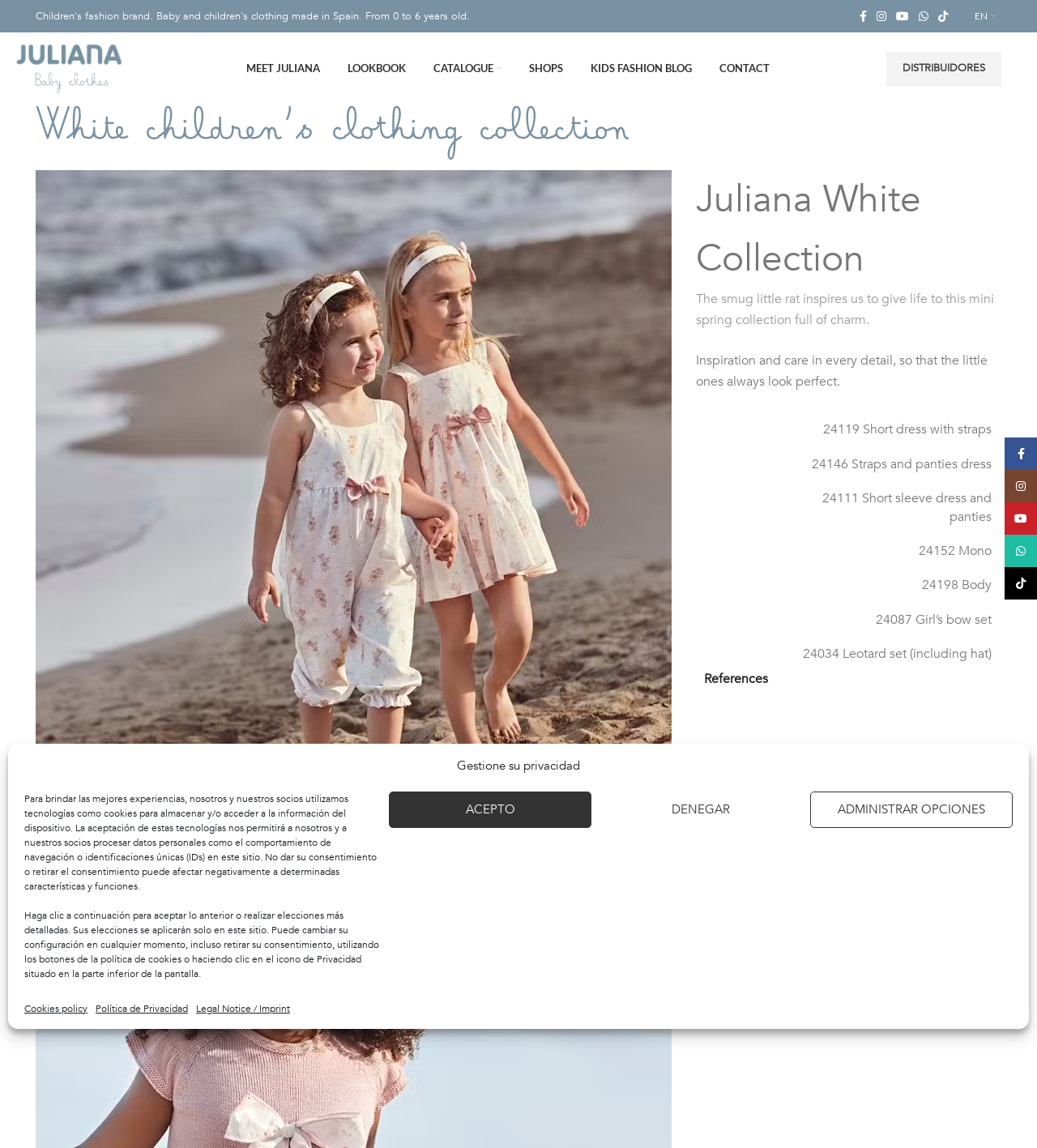Please provide the bounding box coordinate of the region that matches the element description: Shops. Coordinates should be in the format (top-left x, top-left y, bottom-right x, bottom-right y) and all values should be between 0 and 1.

[0.504, 0.046, 0.548, 0.074]